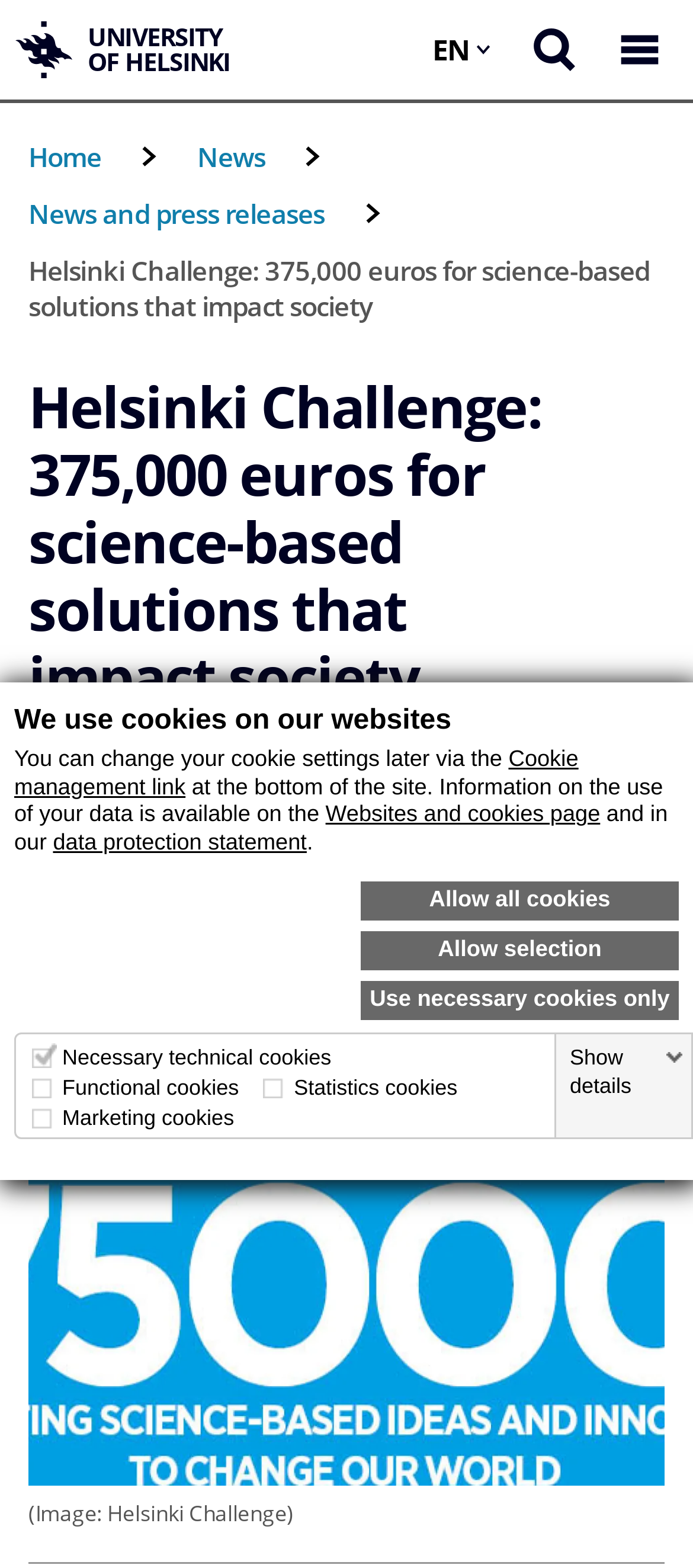Identify and provide the main heading of the webpage.

Helsinki Challenge: 375,000 euros for science-based solutions that impact society